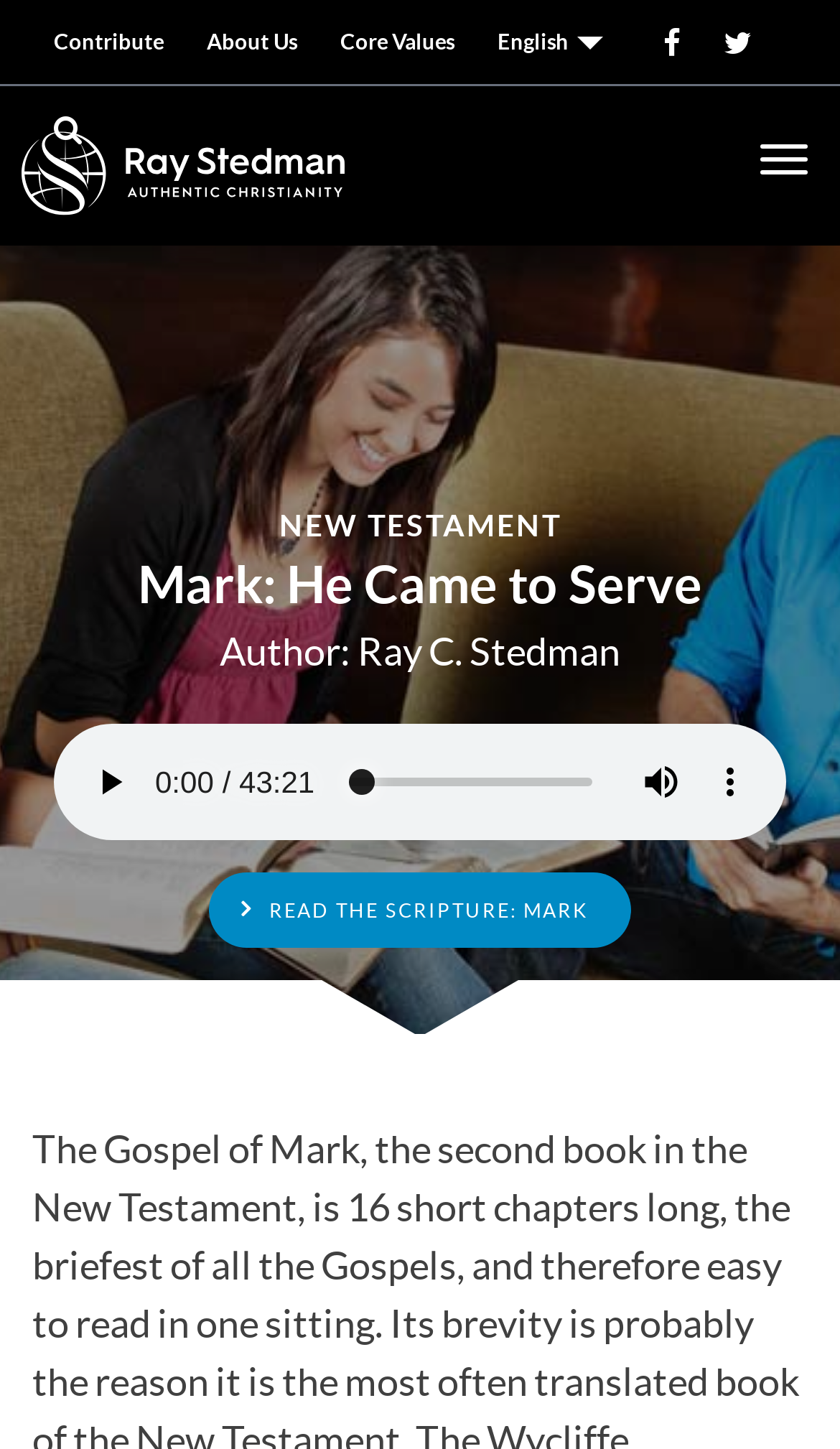Articulate a complete and detailed caption of the webpage elements.

The webpage is about the Gospel of Mark, with a focus on a specific chapter or section titled "Mark: He Came to Serve". At the top left corner, there is a link to "Skip to main content". On the top right corner, there is a button to "Toggle navigation", accompanied by a "Home" icon. Below this, there are several links to different sections, including "Contribute", "About Us", "Core Values", and "English".

In the main content area, there is a heading that reads "Mark: He Came to Serve", followed by a subheading that indicates the author is Ray C. Stedman. Below this, there is an audio player with controls to play, pause, and adjust the volume. The audio player also has a slider to scrub through the audio timeline. Additionally, there is a button to show more media controls.

To the right of the audio player, there is a button with an icon that allows users to read the scripture of Mark. Above the audio player, there is a static text that reads "NEW TESTAMENT". Overall, the webpage appears to be a resource for reading and listening to the Gospel of Mark, with additional links to related content and information about the author.